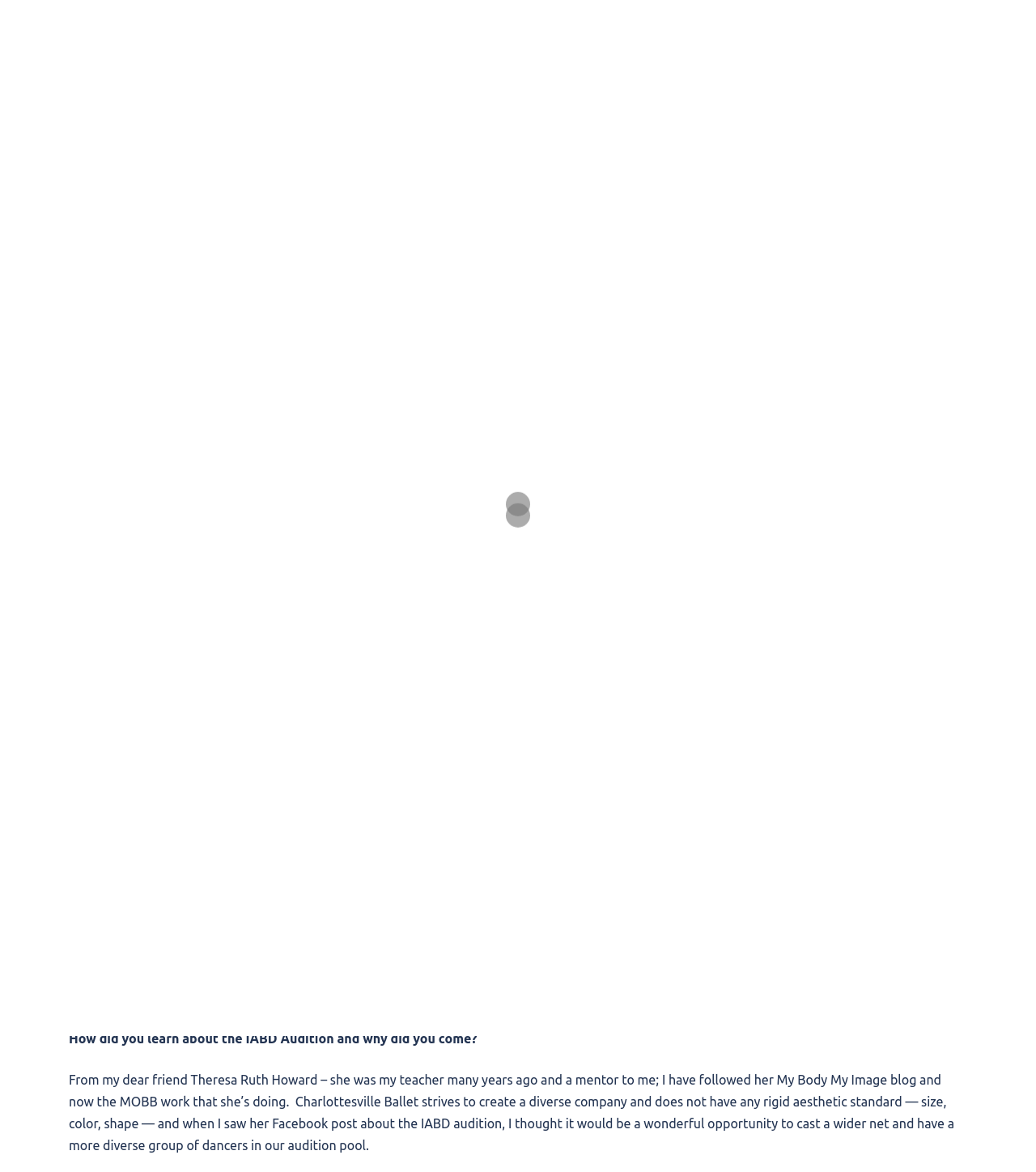Identify the bounding box coordinates for the UI element described as: "The Constellation Project". The coordinates should be provided as four floats between 0 and 1: [left, top, right, bottom].

[0.341, 0.029, 0.463, 0.045]